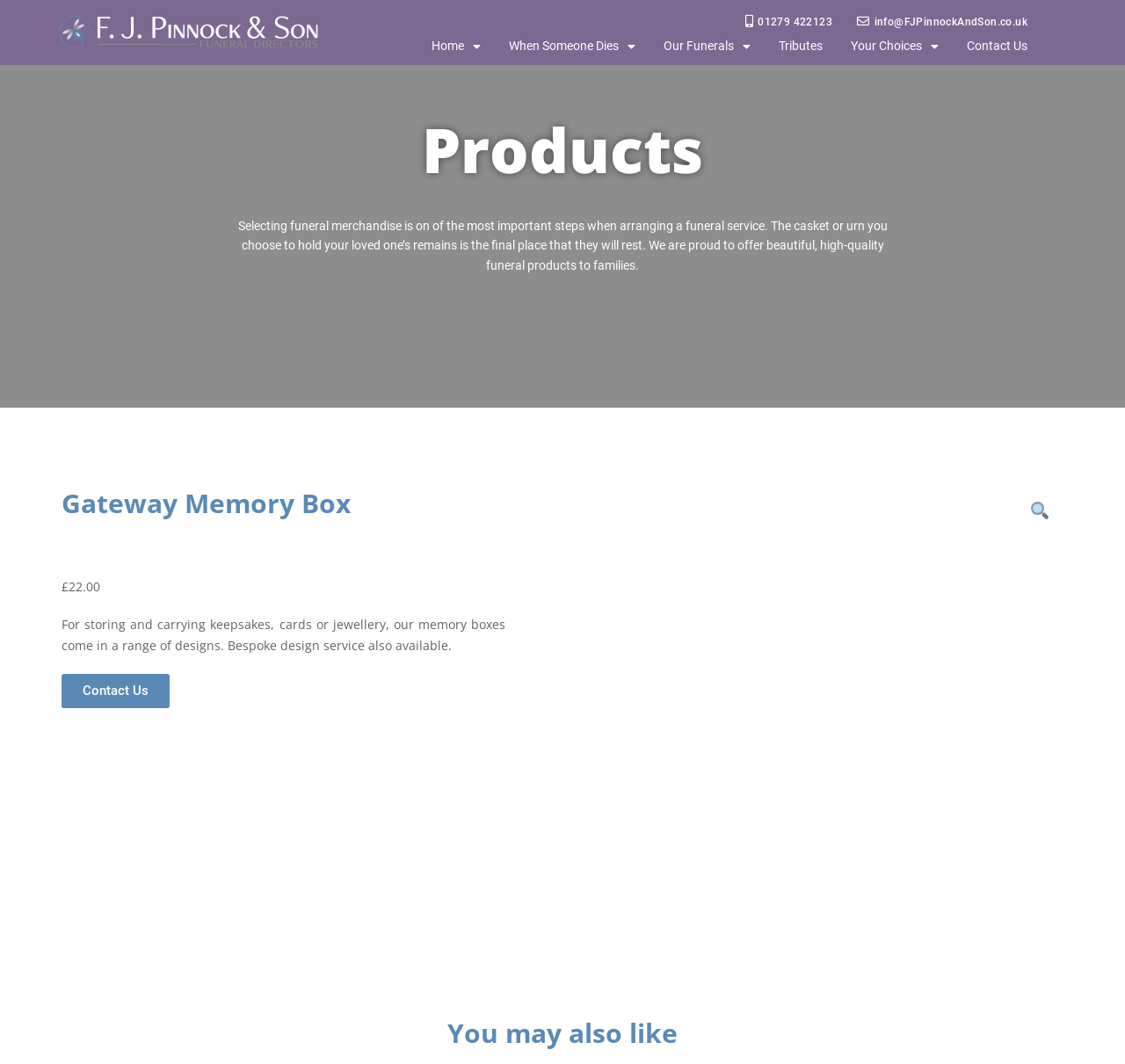Based on the element description Tributes, identify the bounding box of the UI element in the given webpage screenshot. The coordinates should be in the format (top-left x, top-left y, bottom-right x, bottom-right y) and must be between 0 and 1.

[0.68, 0.024, 0.744, 0.063]